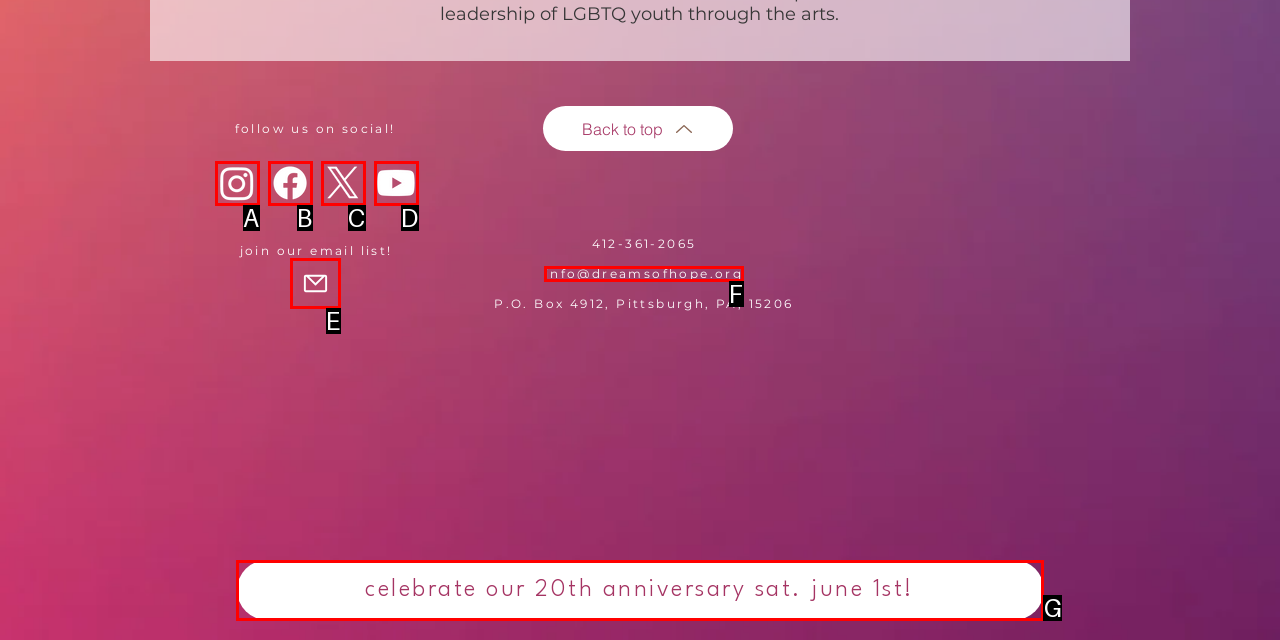Select the option that fits this description: info@dreamsofhope.org
Answer with the corresponding letter directly.

F